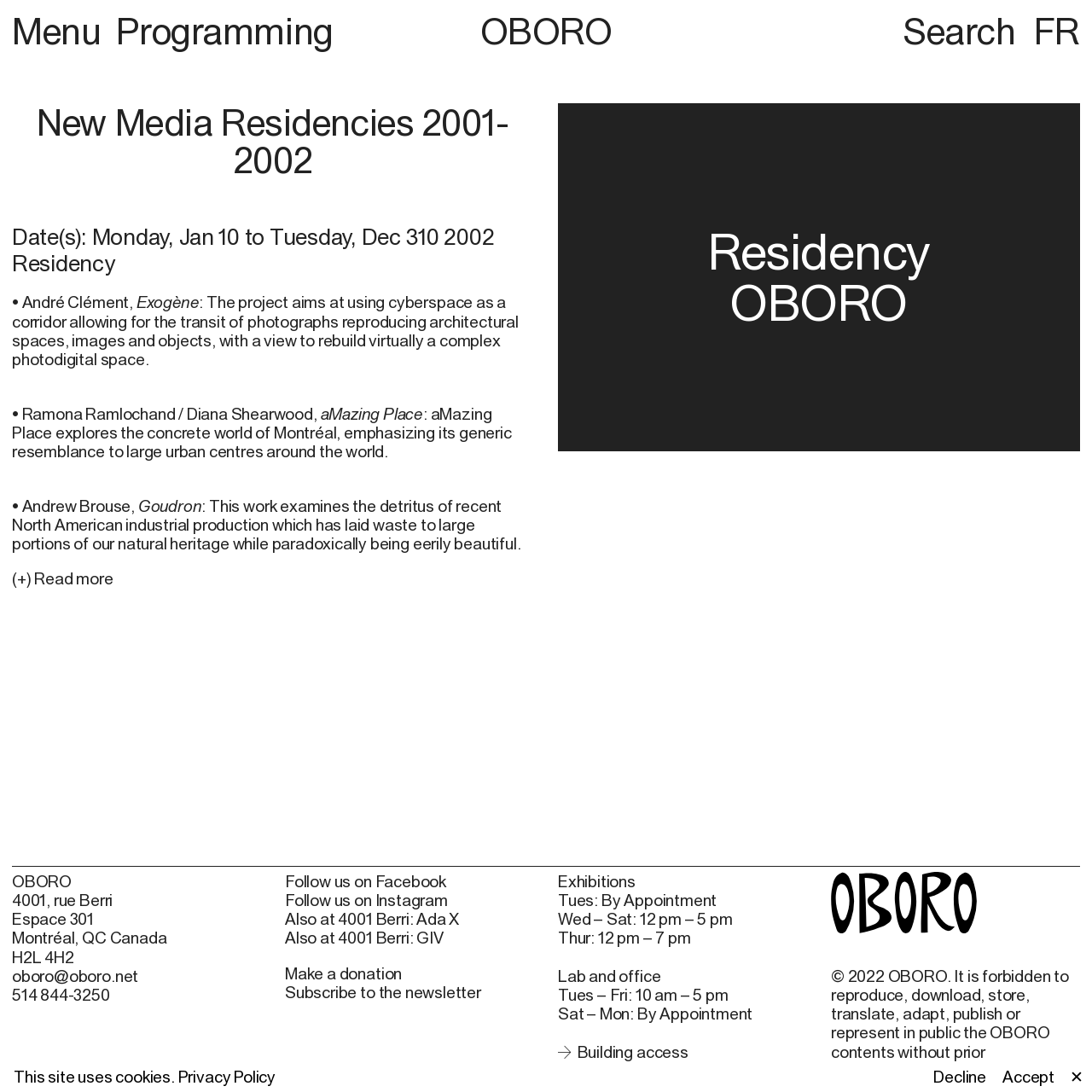Please give the bounding box coordinates of the area that should be clicked to fulfill the following instruction: "Follow OBORO on Facebook". The coordinates should be in the format of four float numbers from 0 to 1, i.e., [left, top, right, bottom].

[0.261, 0.798, 0.489, 0.816]